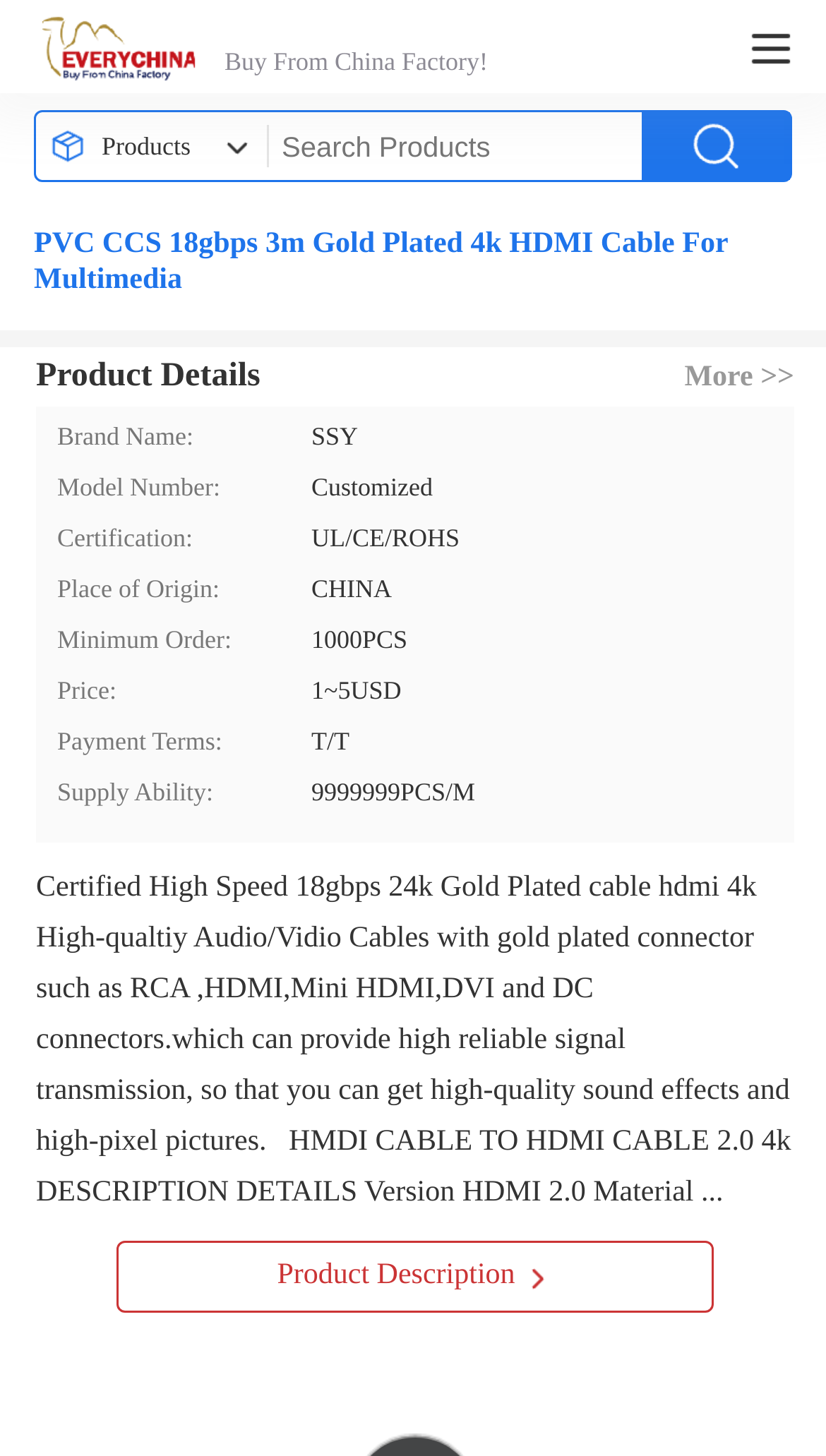What is the brand name of the product?
Answer the question with just one word or phrase using the image.

SSY